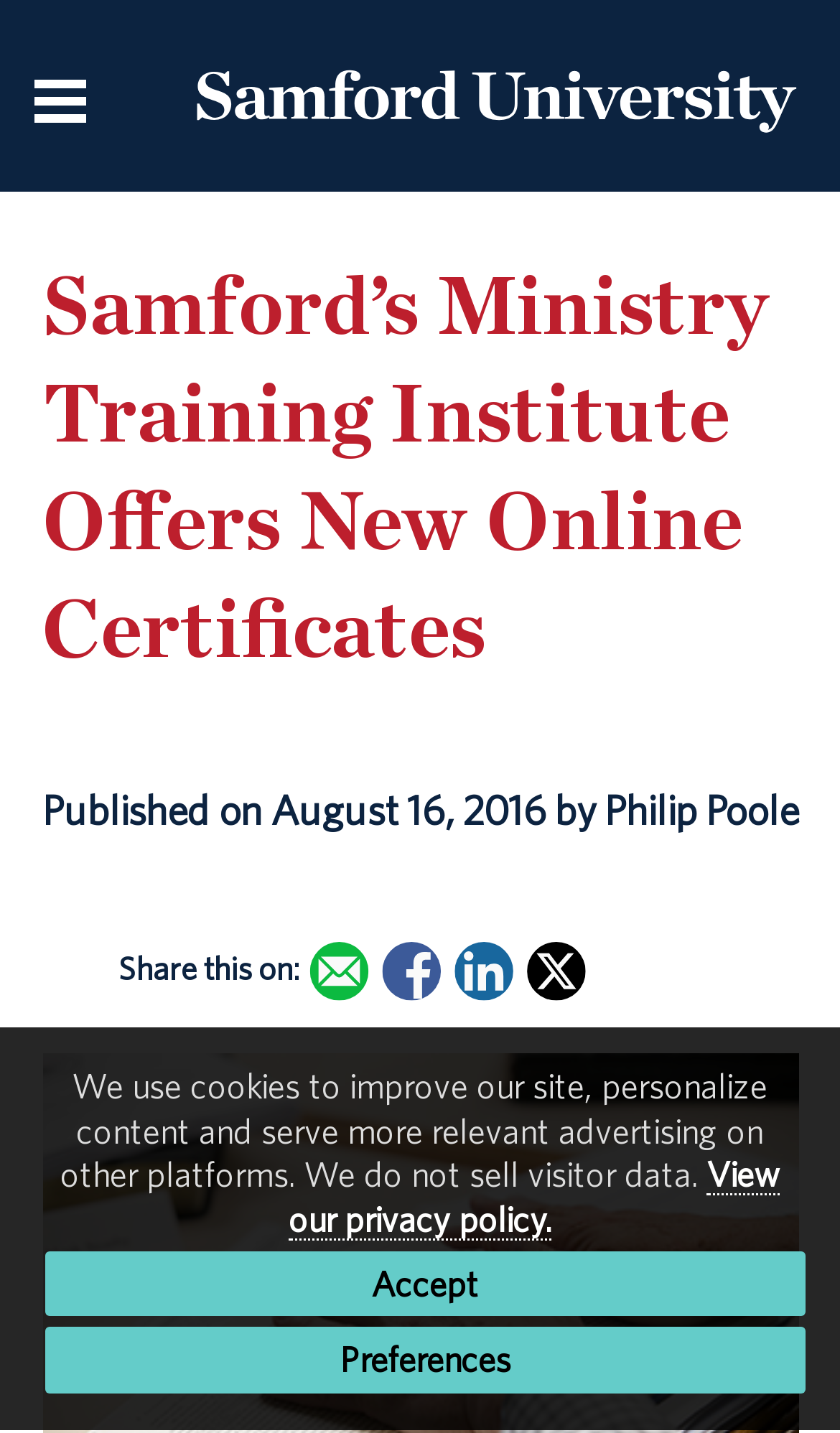Please identify the bounding box coordinates of the clickable region that I should interact with to perform the following instruction: "Go to 'Home' page". The coordinates should be expressed as four float numbers between 0 and 1, i.e., [left, top, right, bottom].

None